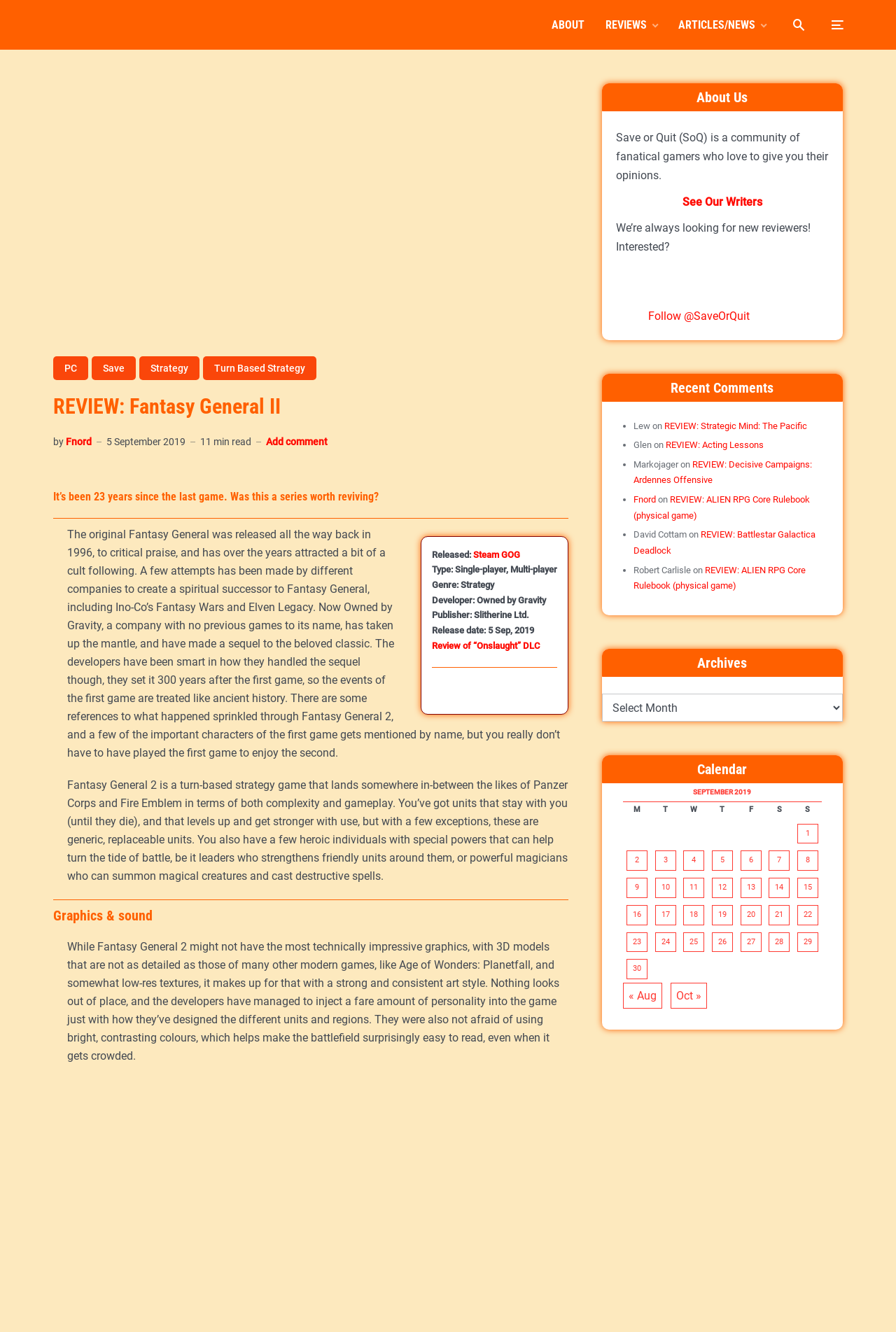Give a one-word or short phrase answer to this question: 
How many years has it been since the last game in the series?

23 years